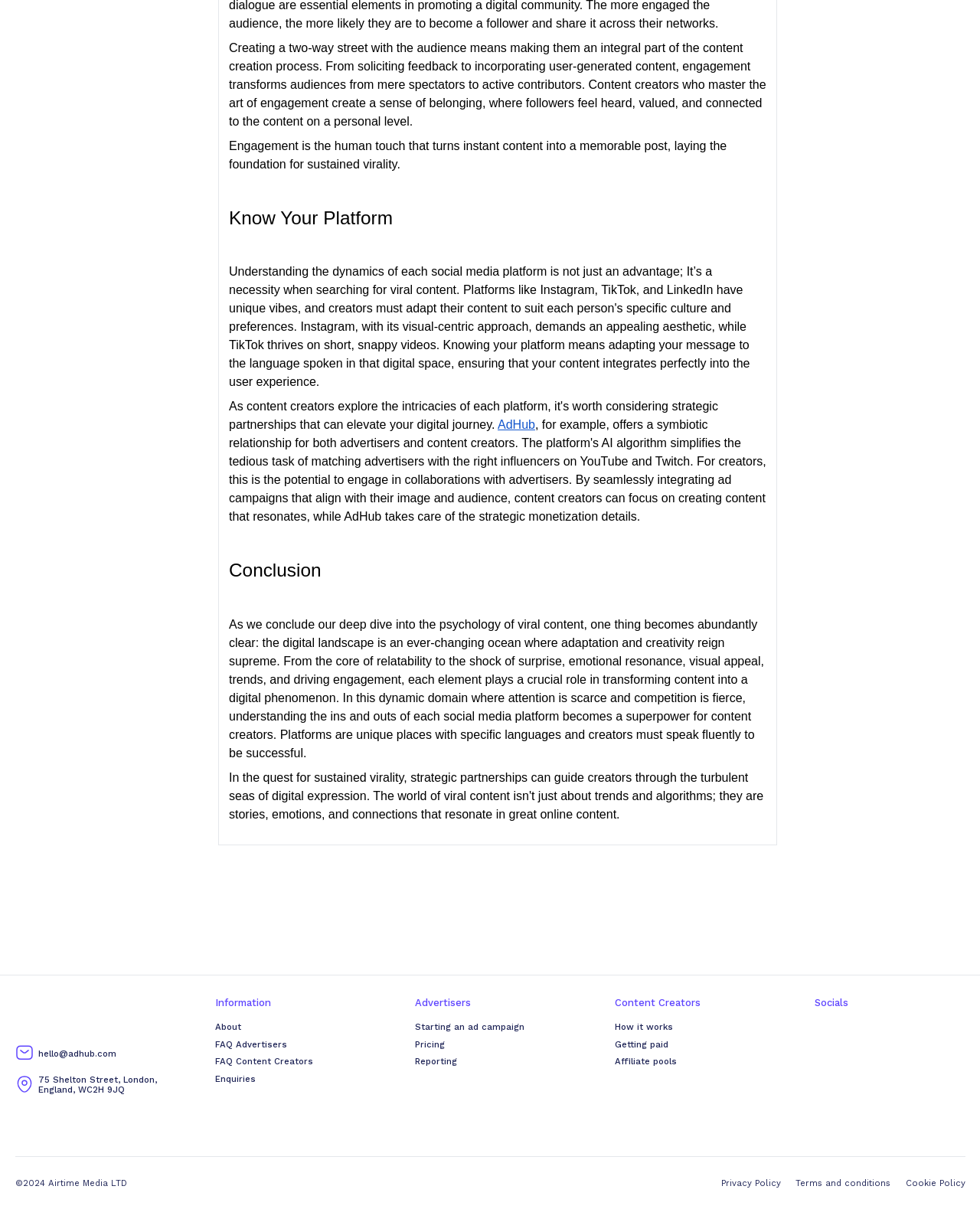Locate the bounding box coordinates of the element you need to click to accomplish the task described by this instruction: "Click on AdHub".

[0.508, 0.345, 0.546, 0.357]